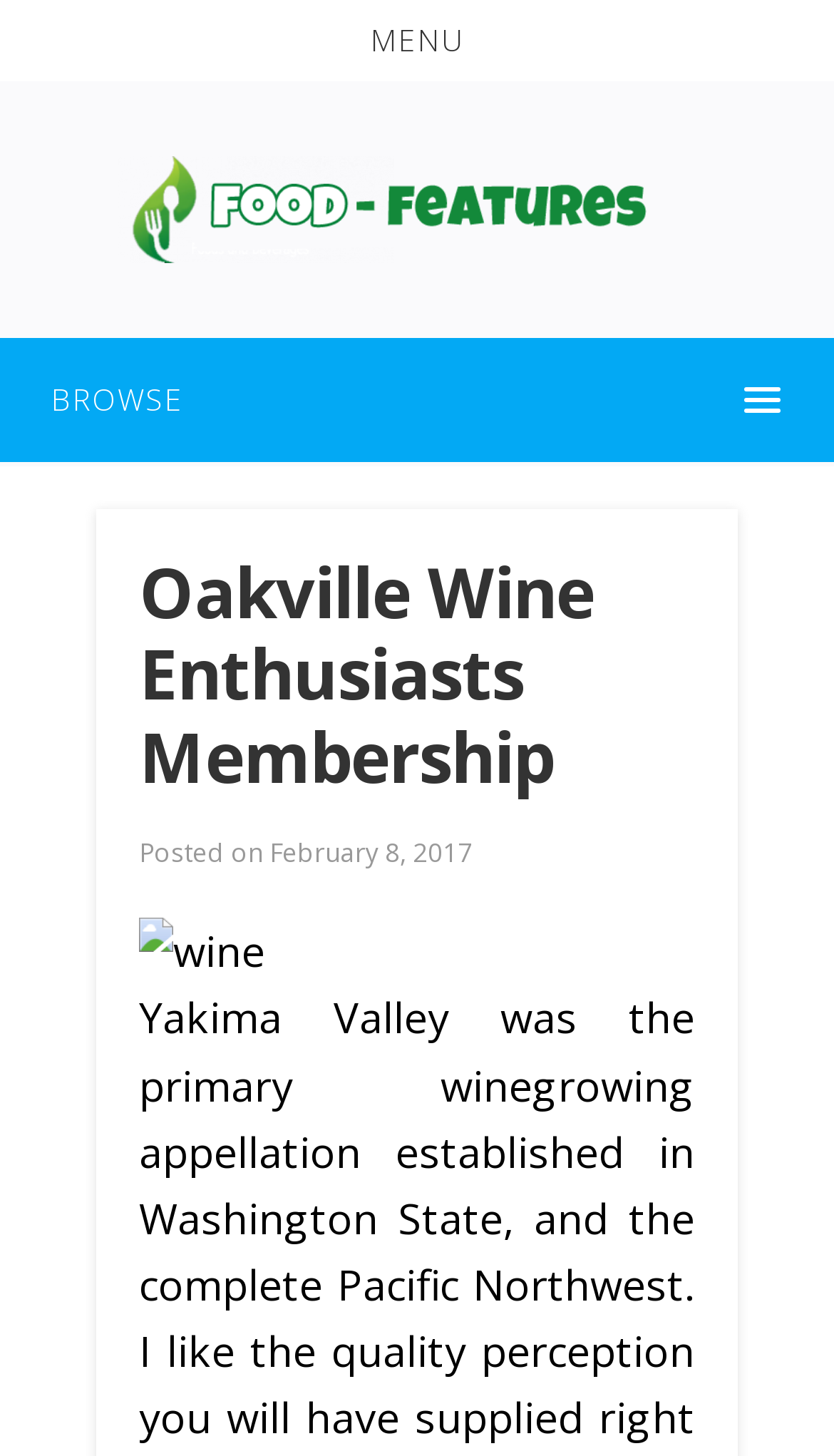What is the URL of the website?
Respond to the question with a well-detailed and thorough answer.

I found the answer by looking at the link element in the top section of the webpage, which points to the URL 'foodfeatures.net'.